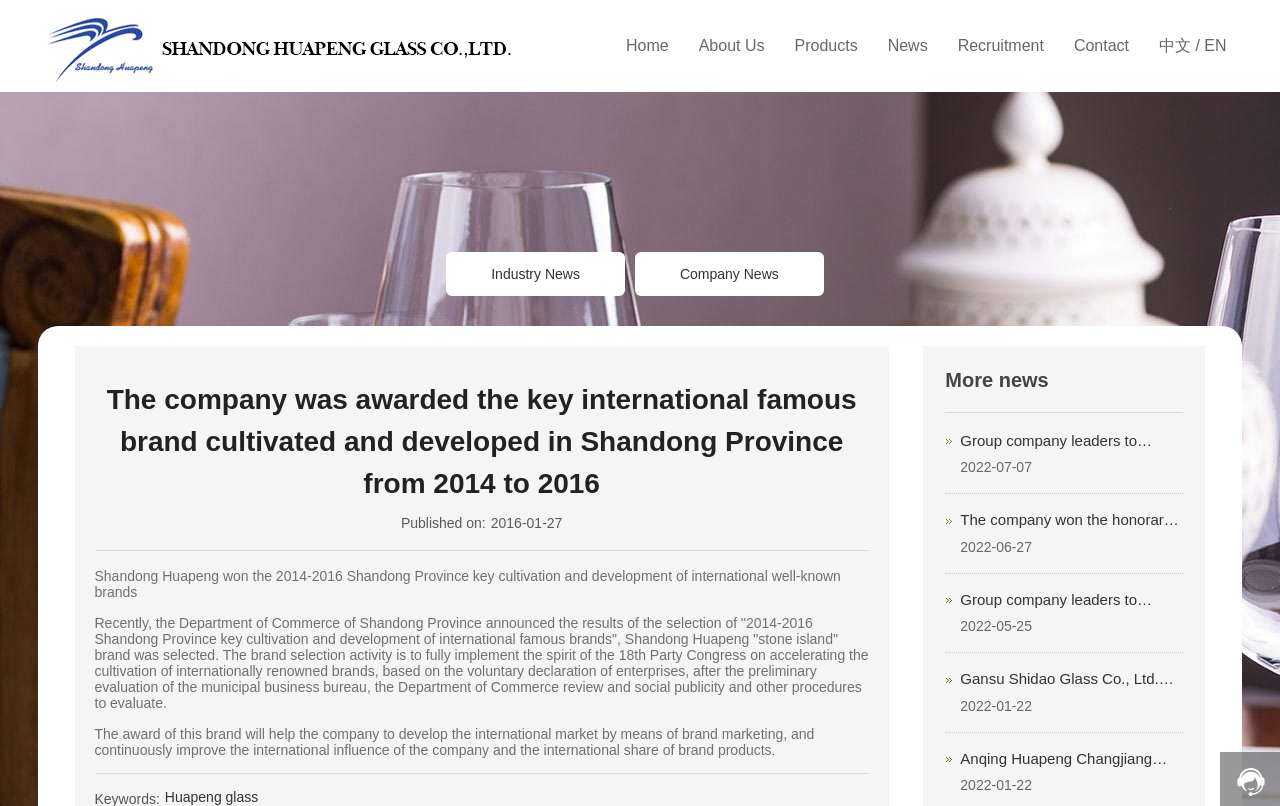From the webpage screenshot, predict the bounding box coordinates (top-left x, top-left y, bottom-right x, bottom-right y) for the UI element described here: 中文 / EN

[0.905, 0.029, 0.958, 0.086]